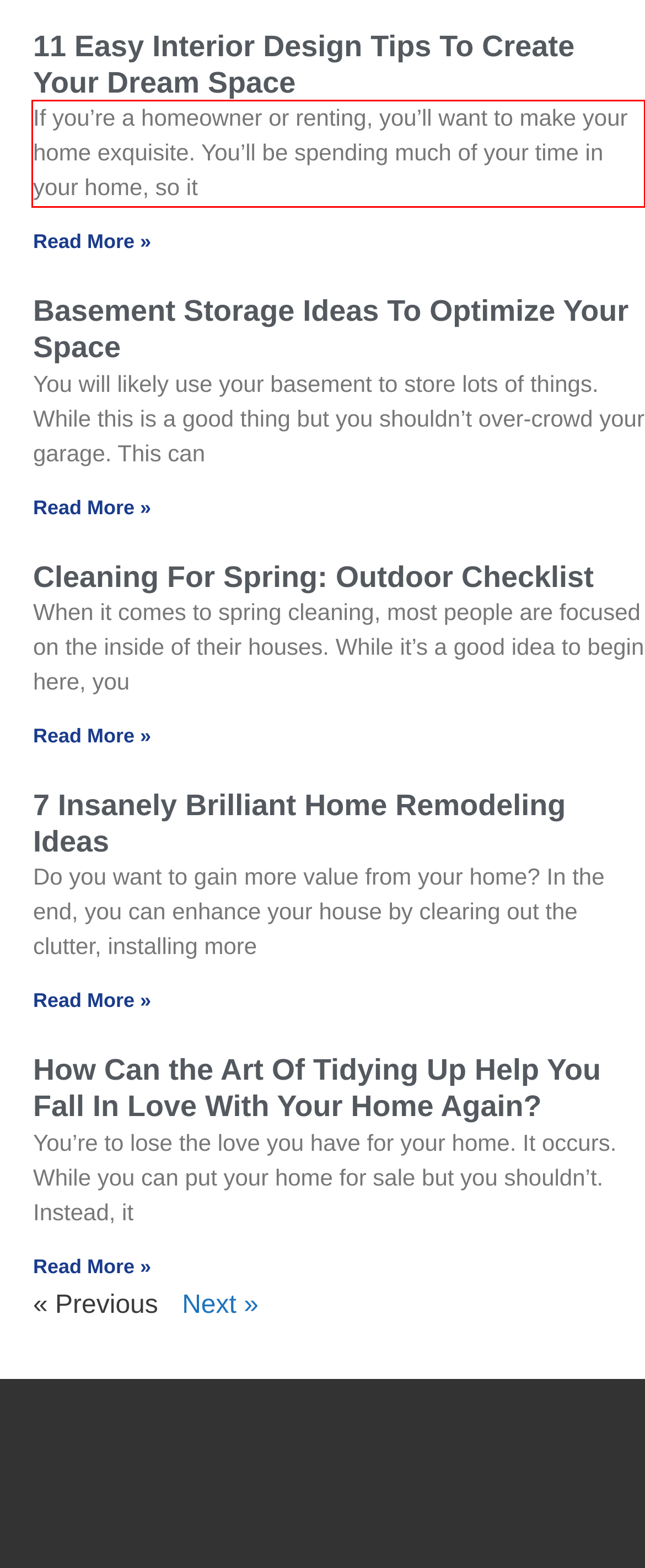Examine the webpage screenshot, find the red bounding box, and extract the text content within this marked area.

If you’re a homeowner or renting, you’ll want to make your home exquisite. You’ll be spending much of your time in your home, so it